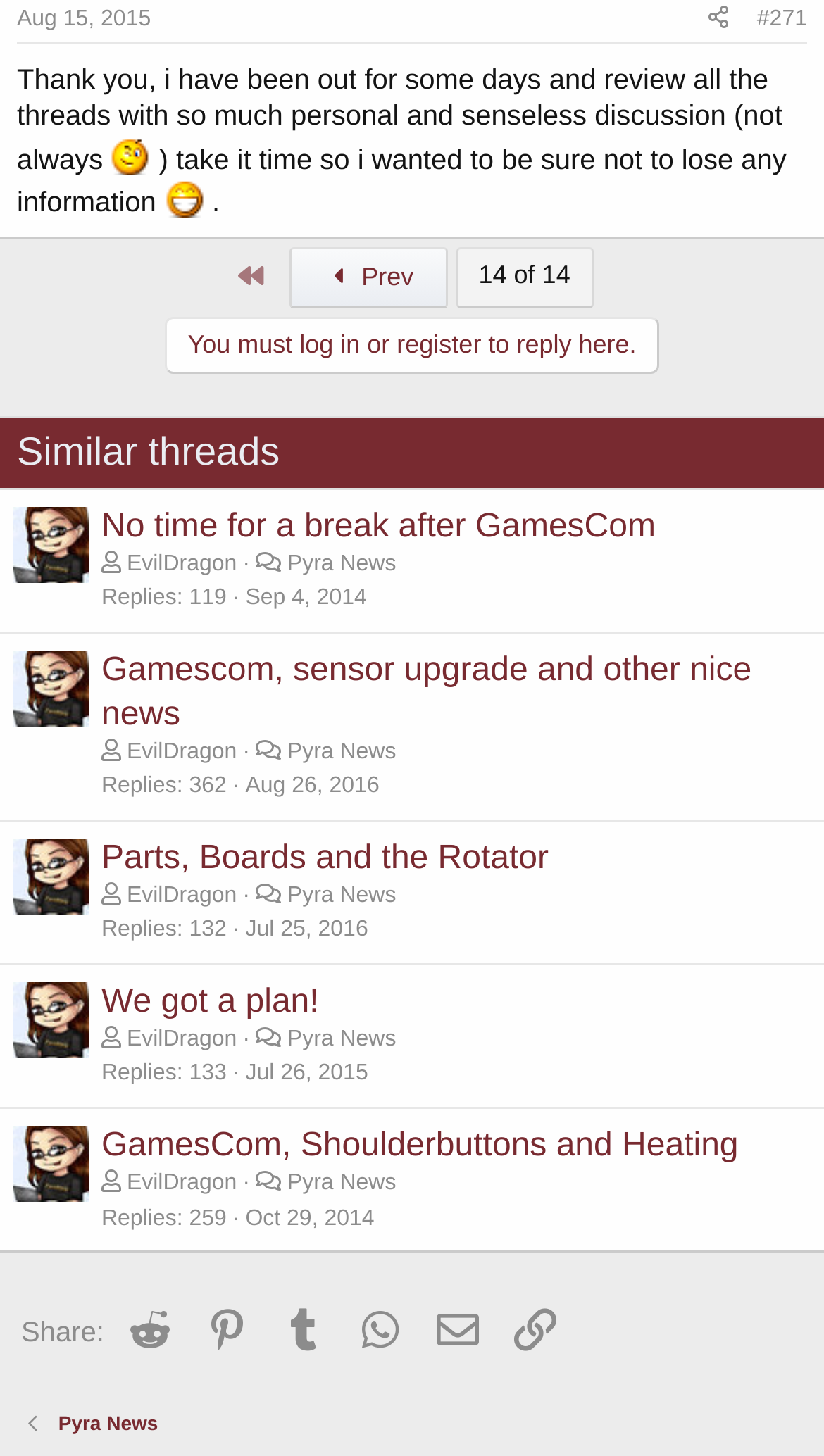Please identify the bounding box coordinates of the clickable area that will fulfill the following instruction: "Click on the 'Similar threads' heading". The coordinates should be in the format of four float numbers between 0 and 1, i.e., [left, top, right, bottom].

[0.0, 0.288, 1.0, 0.336]